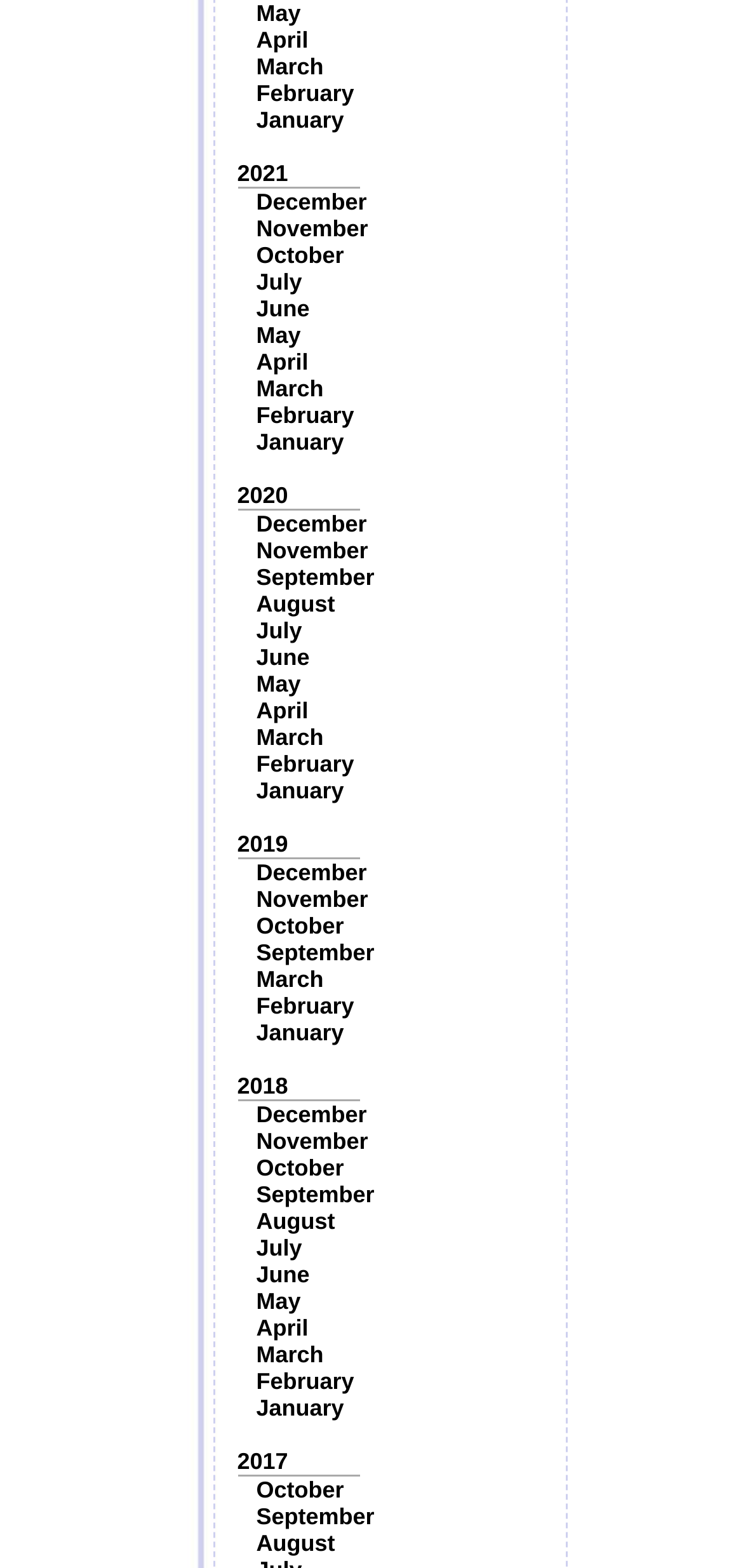What is the month listed above February 2021?
Offer a detailed and exhaustive answer to the question.

By examining the links on the webpage, I found that the month listed above February 2021 is January, which has a bounding box coordinate of [0.345, 0.068, 0.463, 0.085].